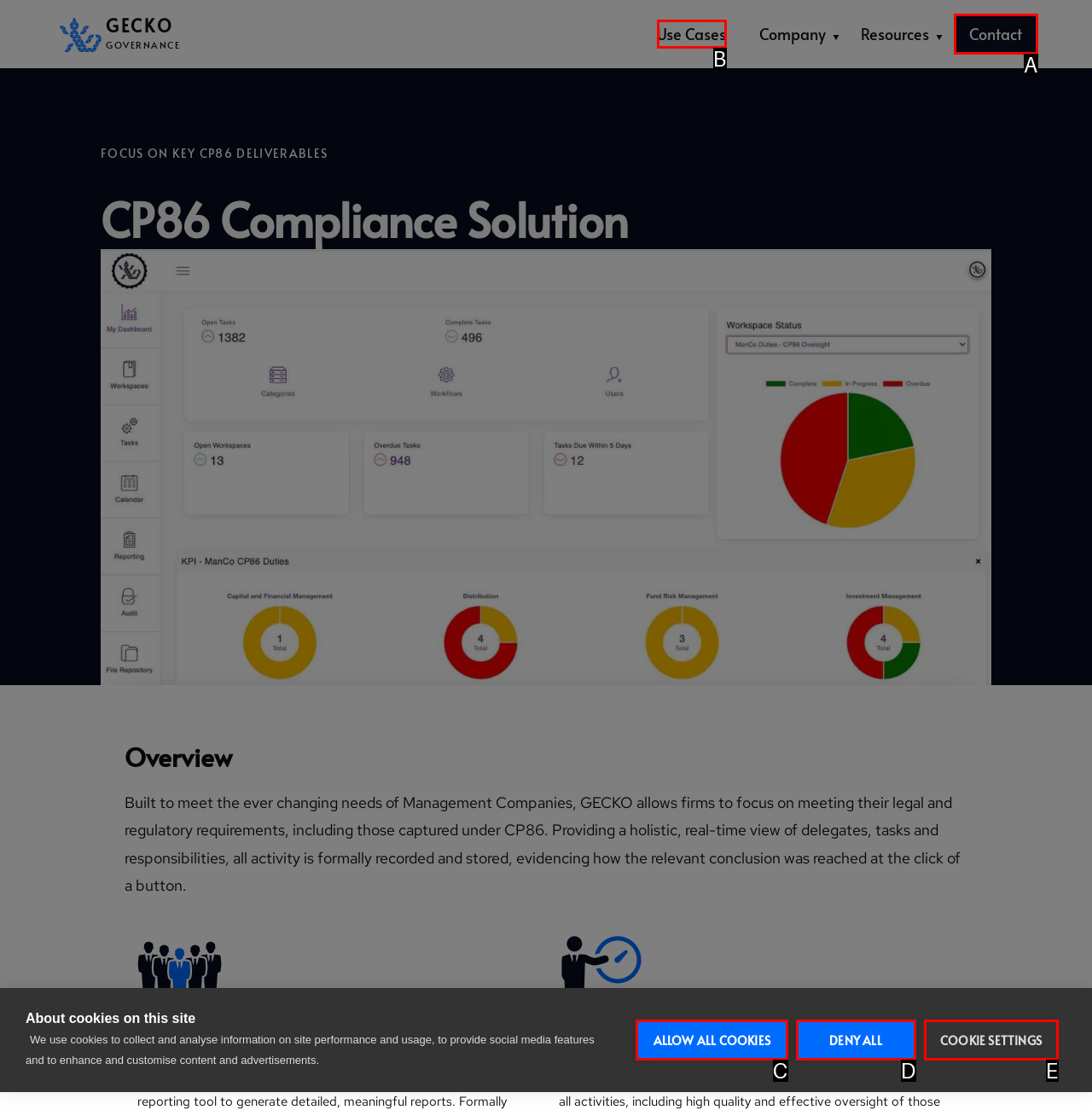Which HTML element fits the description: Bruises? Respond with the letter of the appropriate option directly.

None